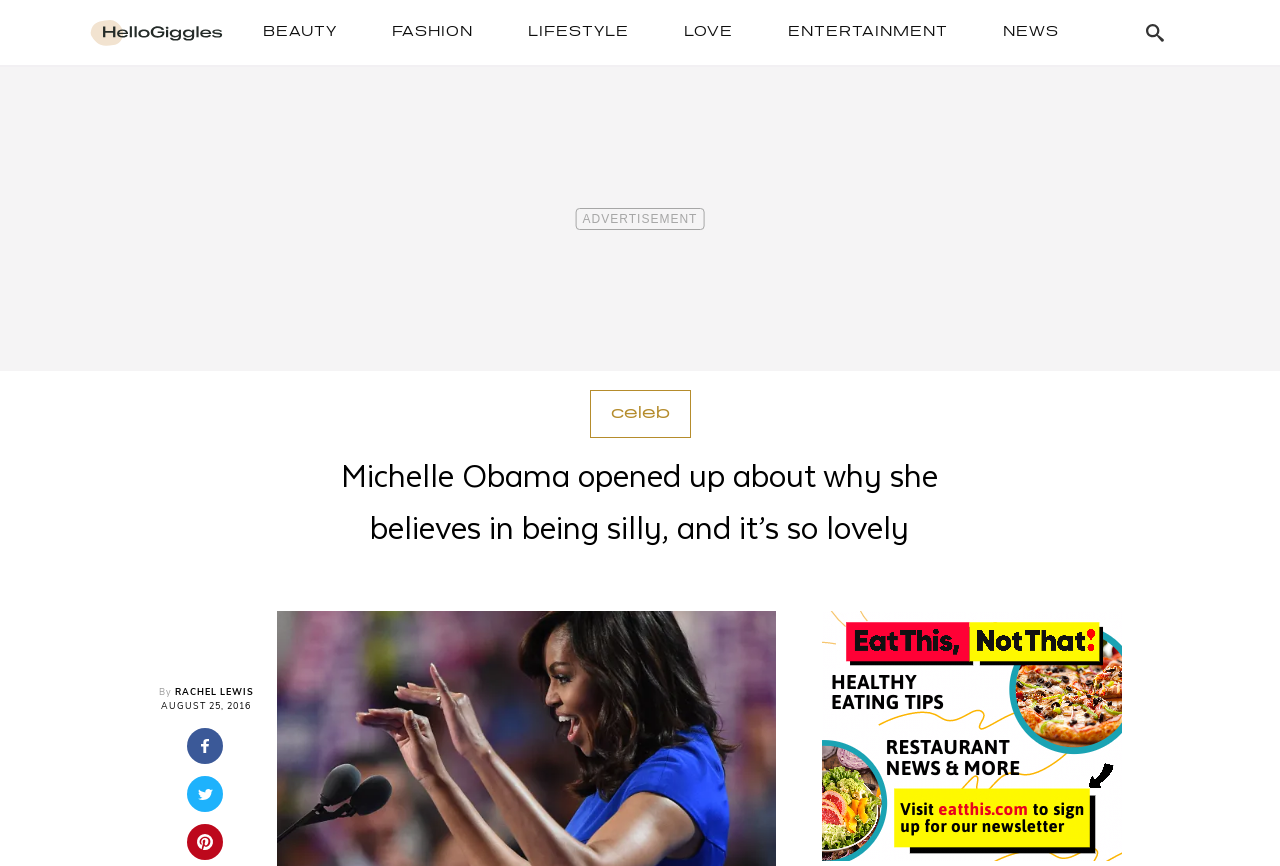Determine the coordinates of the bounding box for the clickable area needed to execute this instruction: "Click on the HelloGiggles link".

[0.07, 0.023, 0.174, 0.053]